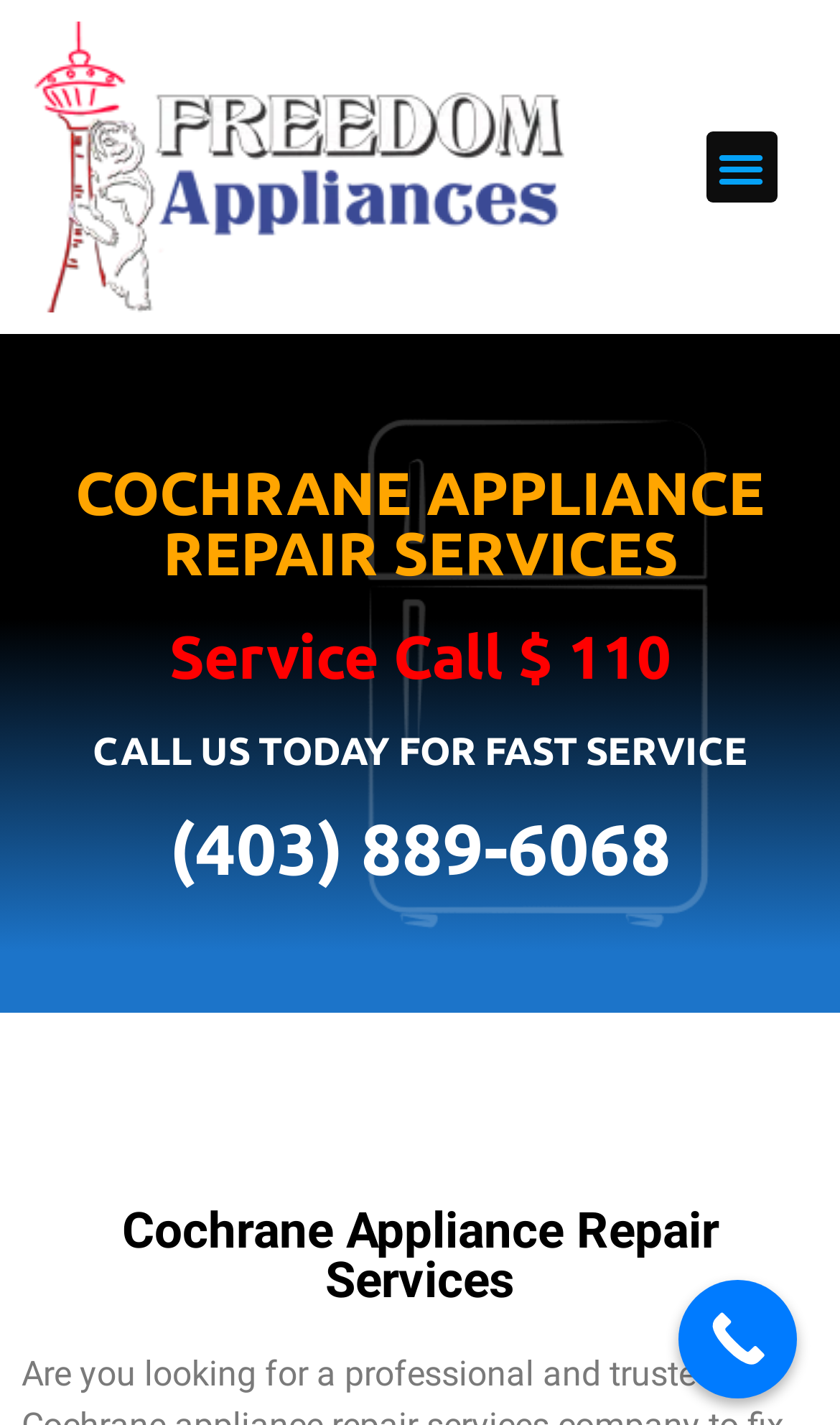Identify the bounding box coordinates for the UI element that matches this description: "Menu".

[0.84, 0.092, 0.924, 0.142]